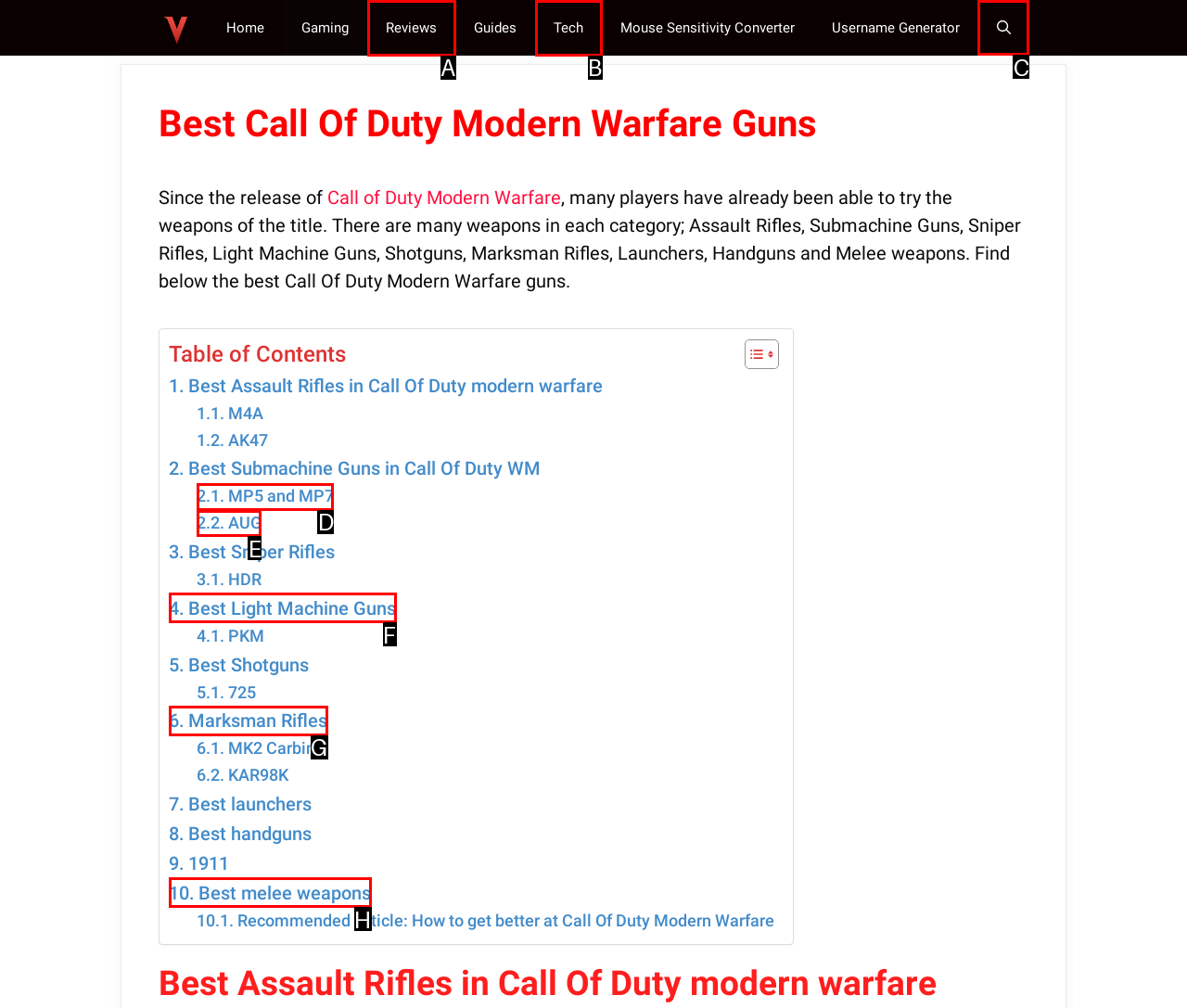Choose the HTML element you need to click to achieve the following task: Open the search bar
Respond with the letter of the selected option from the given choices directly.

C